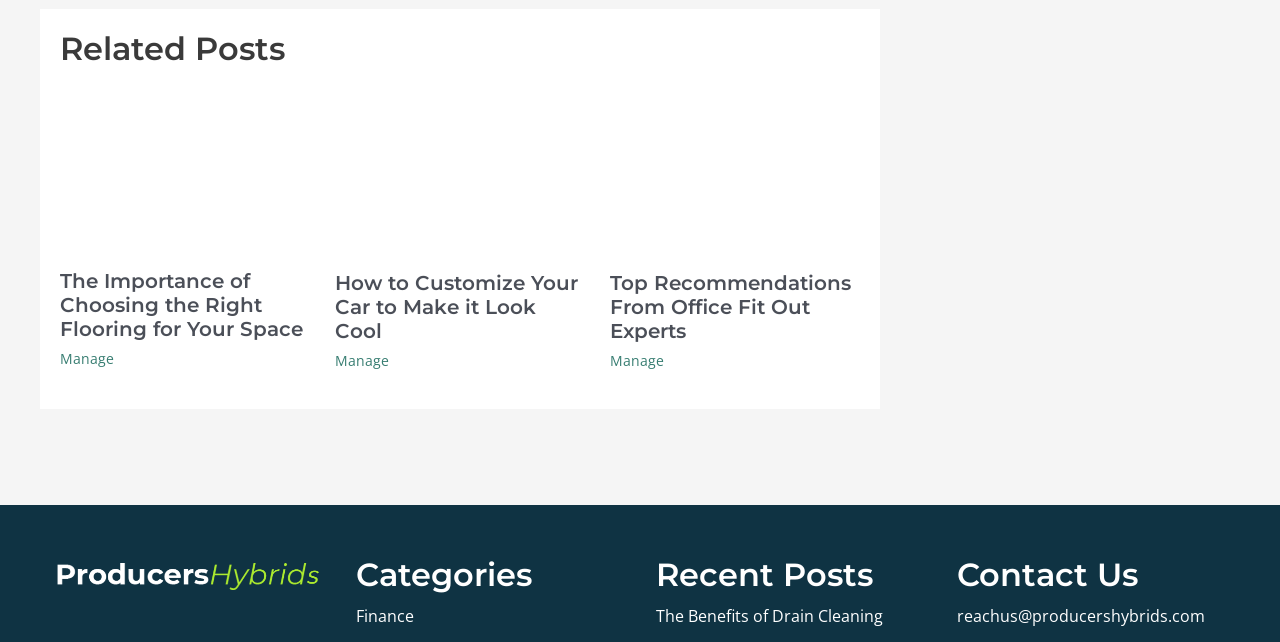Show the bounding box coordinates of the region that should be clicked to follow the instruction: "Contact producershybrid via email."

[0.747, 0.942, 0.941, 0.976]